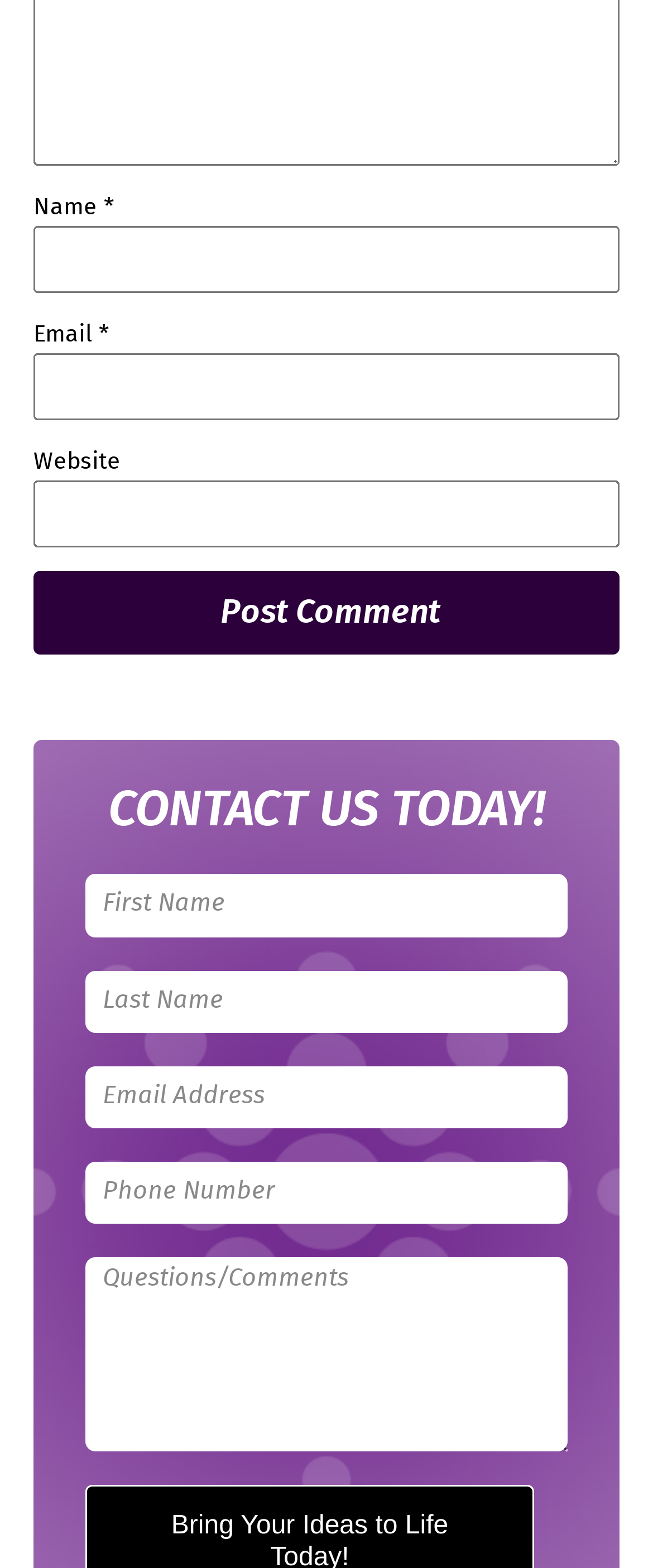Identify the bounding box coordinates for the UI element described as: "name="submit" value="Post Comment"".

[0.051, 0.364, 0.949, 0.418]